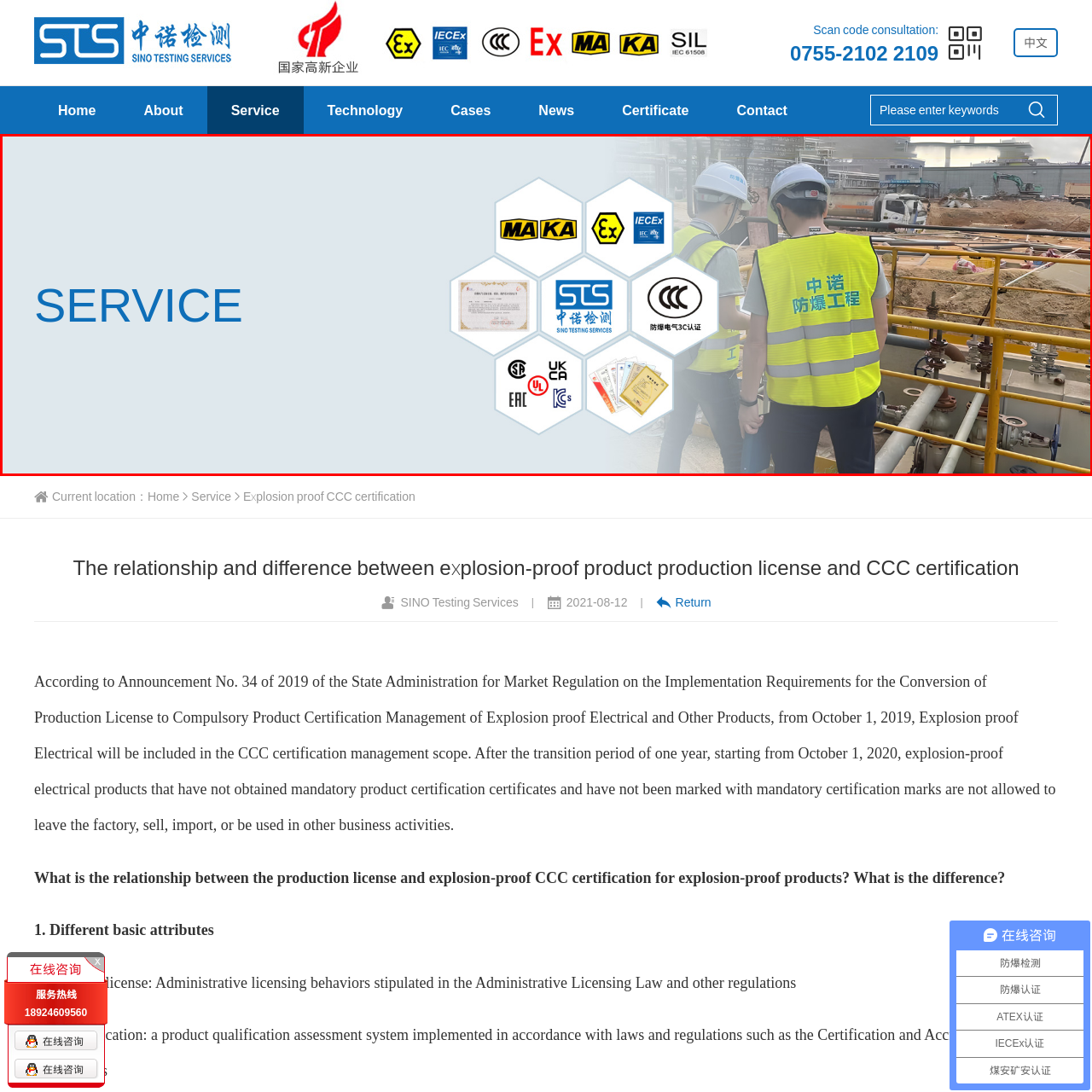Examine the portion of the image marked by the red rectangle, What is the purpose of the documentation symbols in the image? Answer concisely using a single word or phrase.

to emphasize compliance and certifications